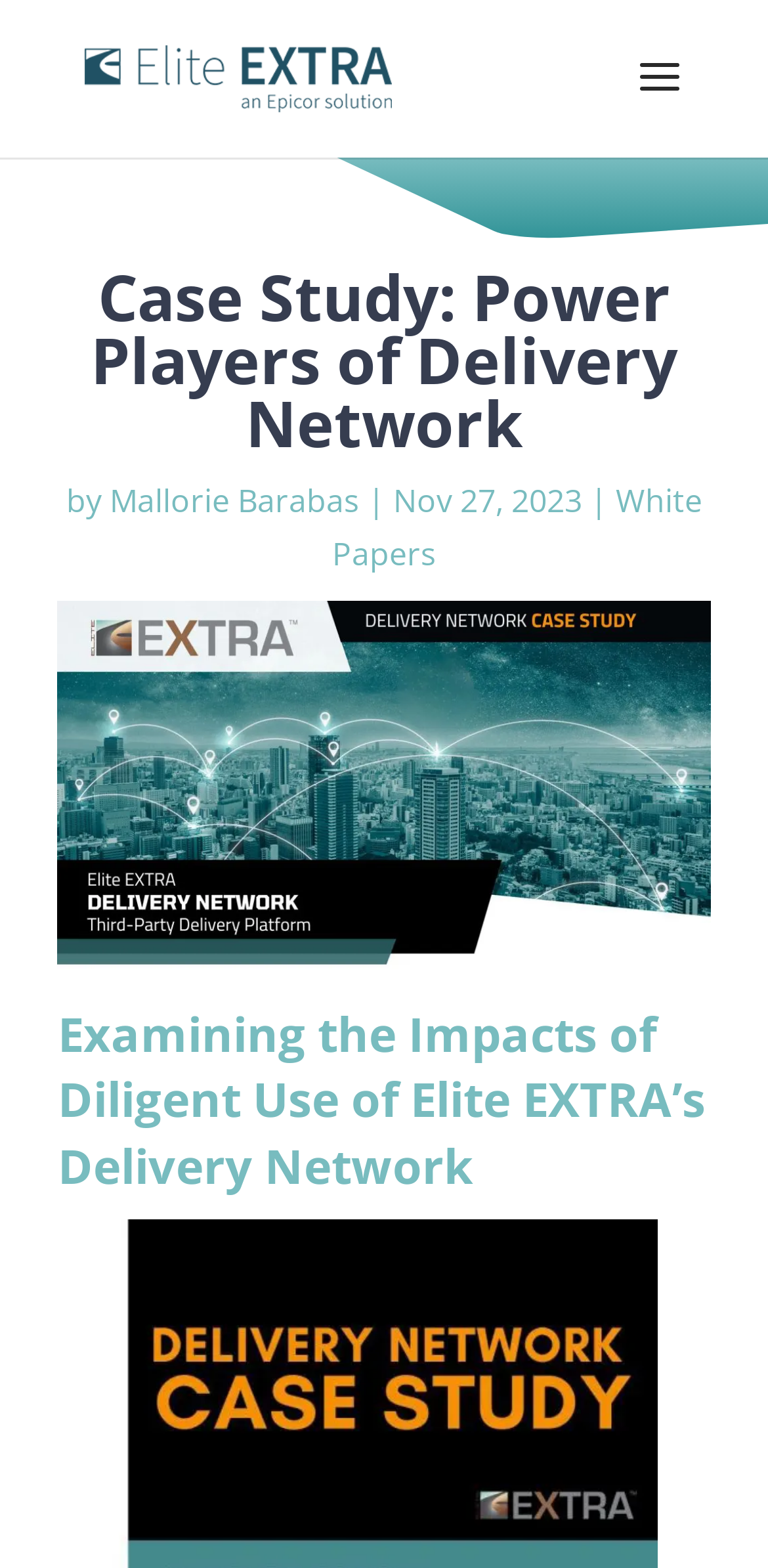Create a detailed narrative of the webpage’s visual and textual elements.

The webpage is a case study titled "Case Study: Power Players of Delivery Network | Elite EXTRA". At the top left, there is a link to "Elite EXTRA" accompanied by an image with the same name. Below this, there is a search bar that spans almost the entire width of the page. 

The main content of the page is headed by a title "Case Study: Power Players of Delivery Network" which is centered near the top of the page. Below this title, there is a byline that reads "by Mallorie Barabas | Nov 27, 2023". 

To the right of the byline, there is a link to "White Papers". Below the byline, there is a large figure that takes up most of the width of the page. This figure contains a link to the case study and an image with the same title as the webpage. 

The main content of the case study is introduced by a heading that reads "Examining the Impacts of Diligent Use of Elite EXTRA’s Delivery Network", which is located below the figure.